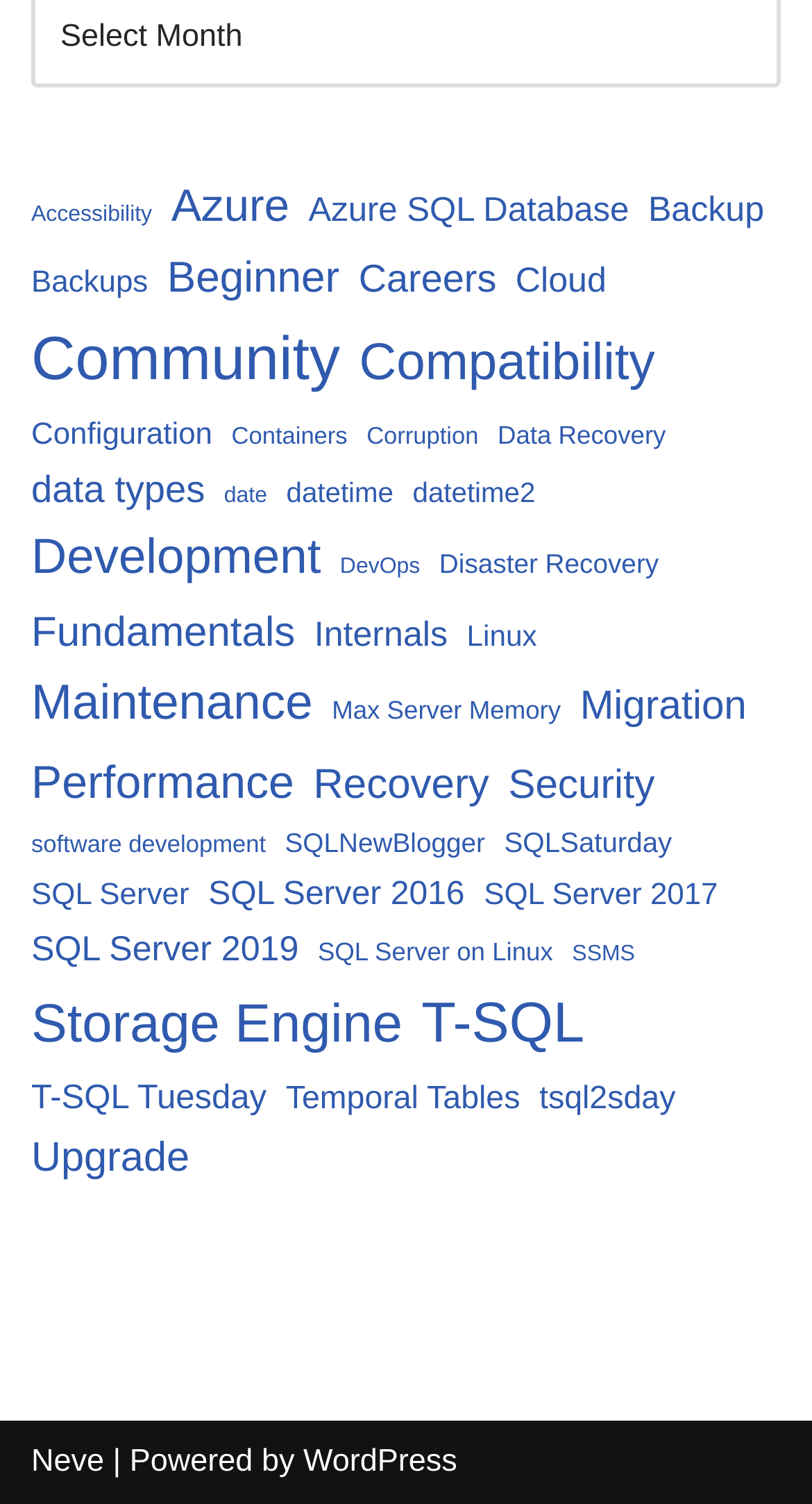How many links are there on this webpage?
Identify the answer in the screenshot and reply with a single word or phrase.

328